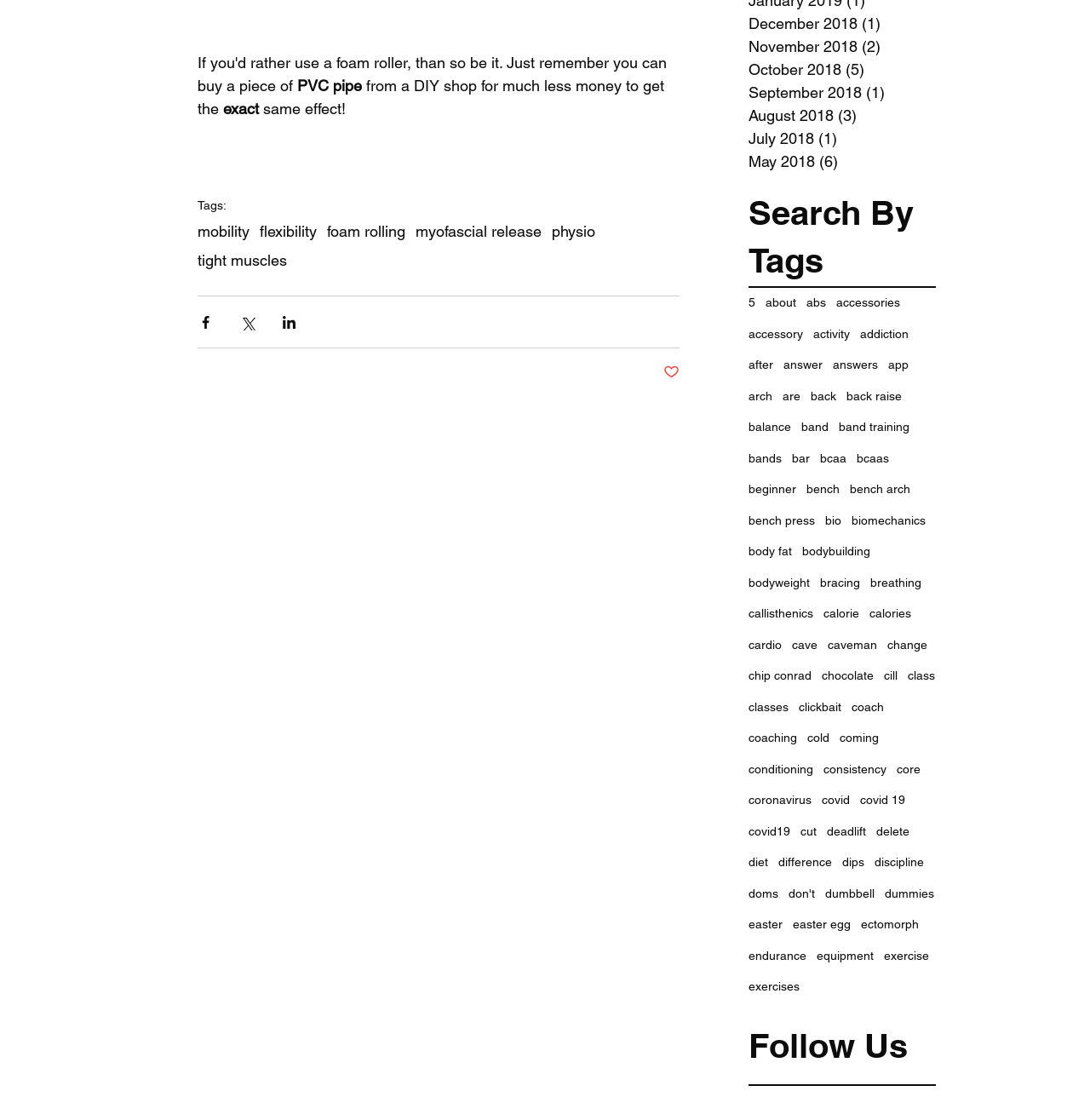What is the bounding box coordinate of the link 'bodybuilding'?
Using the visual information, answer the question in a single word or phrase.

[0.736, 0.483, 0.798, 0.502]